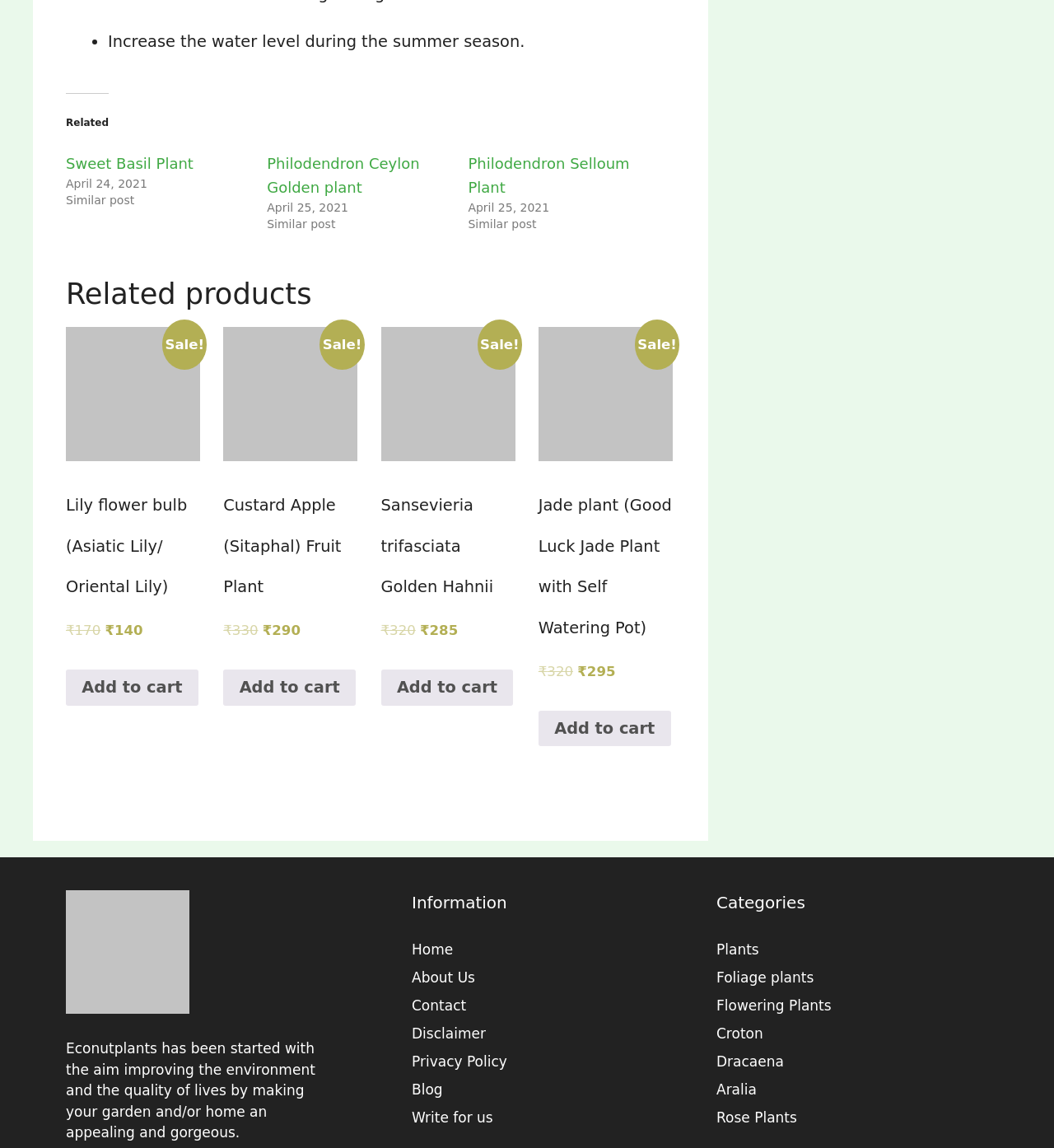Answer the question below in one word or phrase:
How many links are there in the 'Information' section?

7